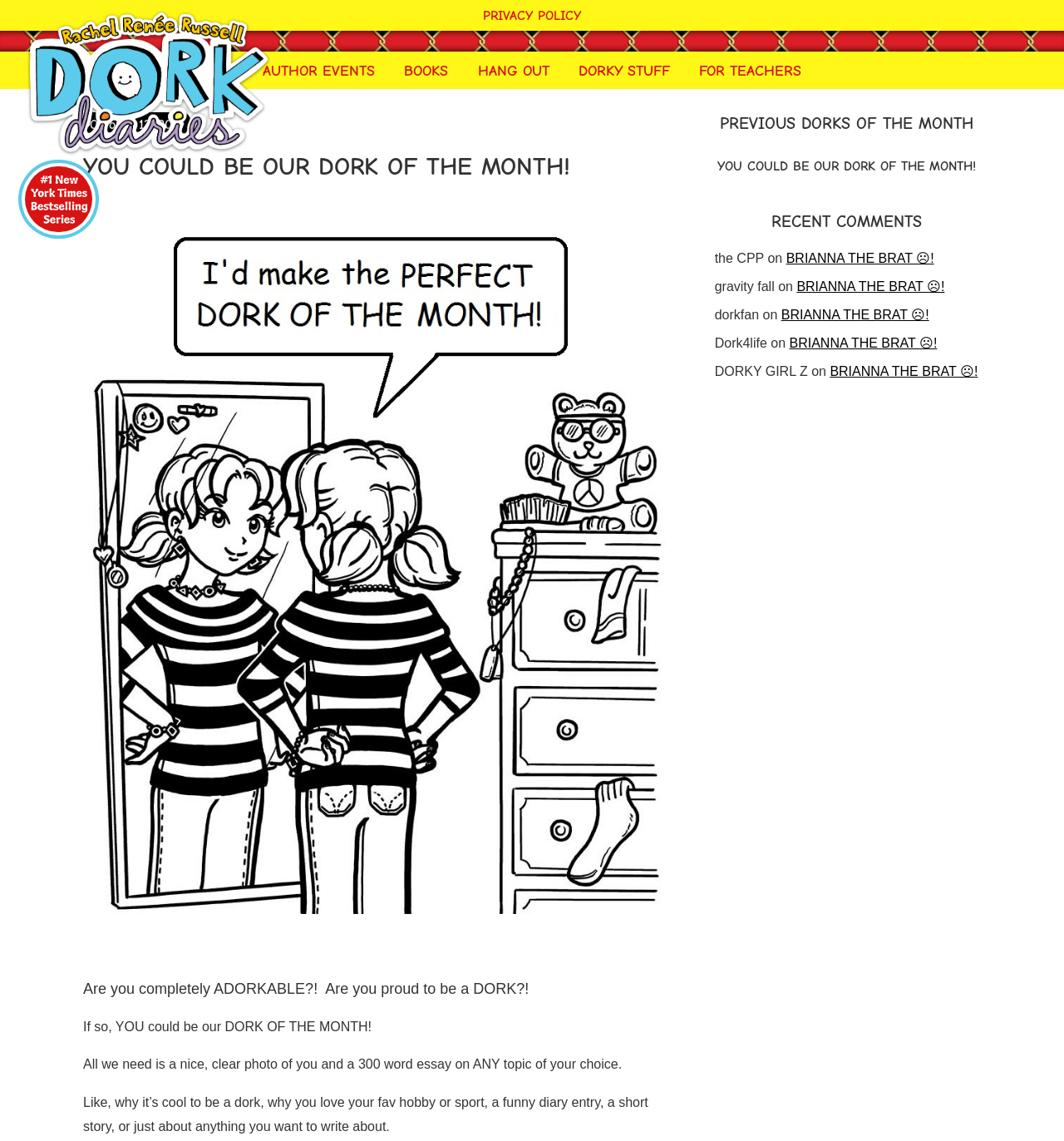Give a short answer to this question using one word or a phrase:
What is the name of the previous dork of the month mentioned on the webpage?

None